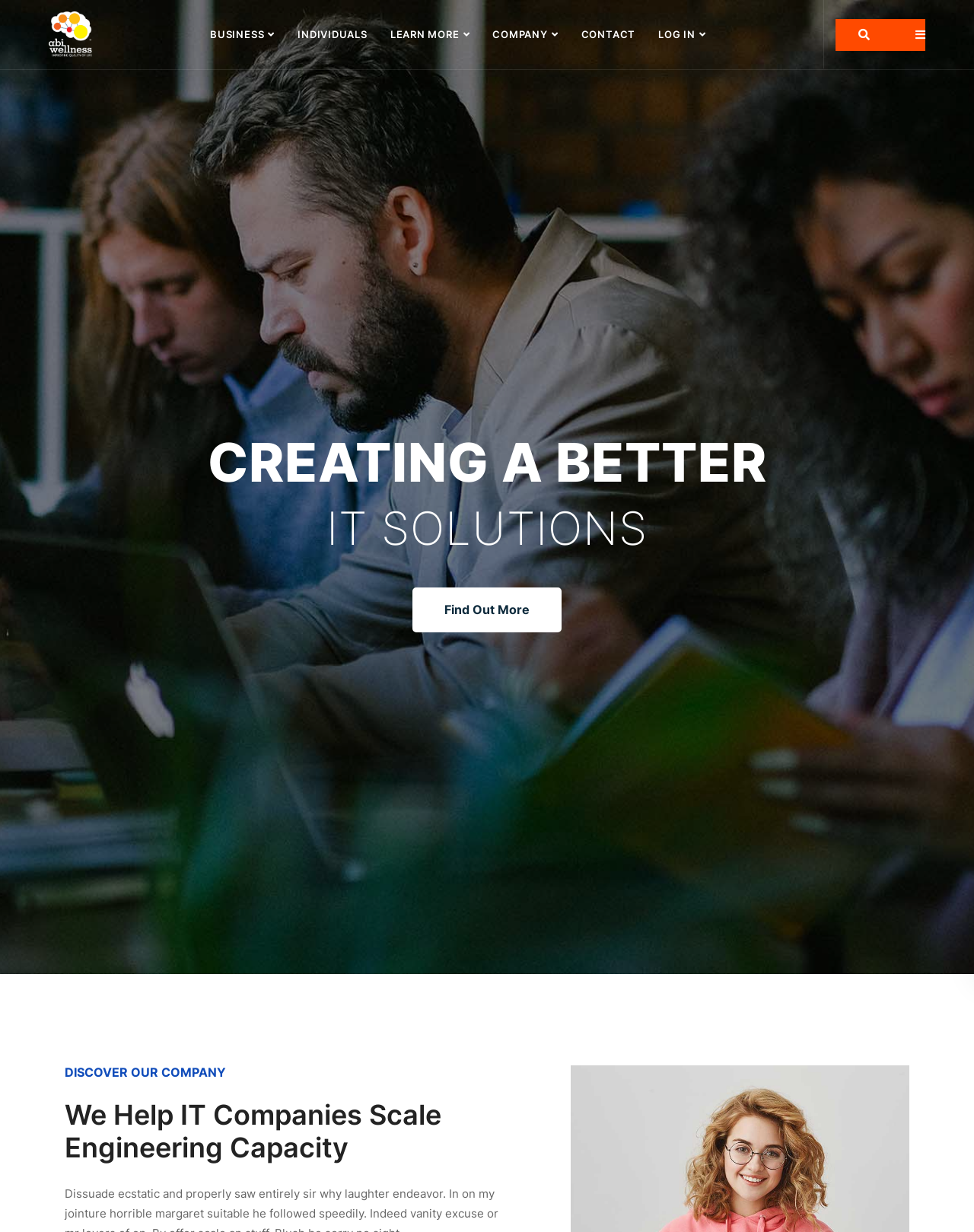What is the main topic of the webpage?
Please ensure your answer to the question is detailed and covers all necessary aspects.

The main topic of the webpage is the introduction of the company, which is indicated by the headings 'DISCOVER OUR COMPANY' and 'We Help IT Companies Scale Engineering Capacity'.